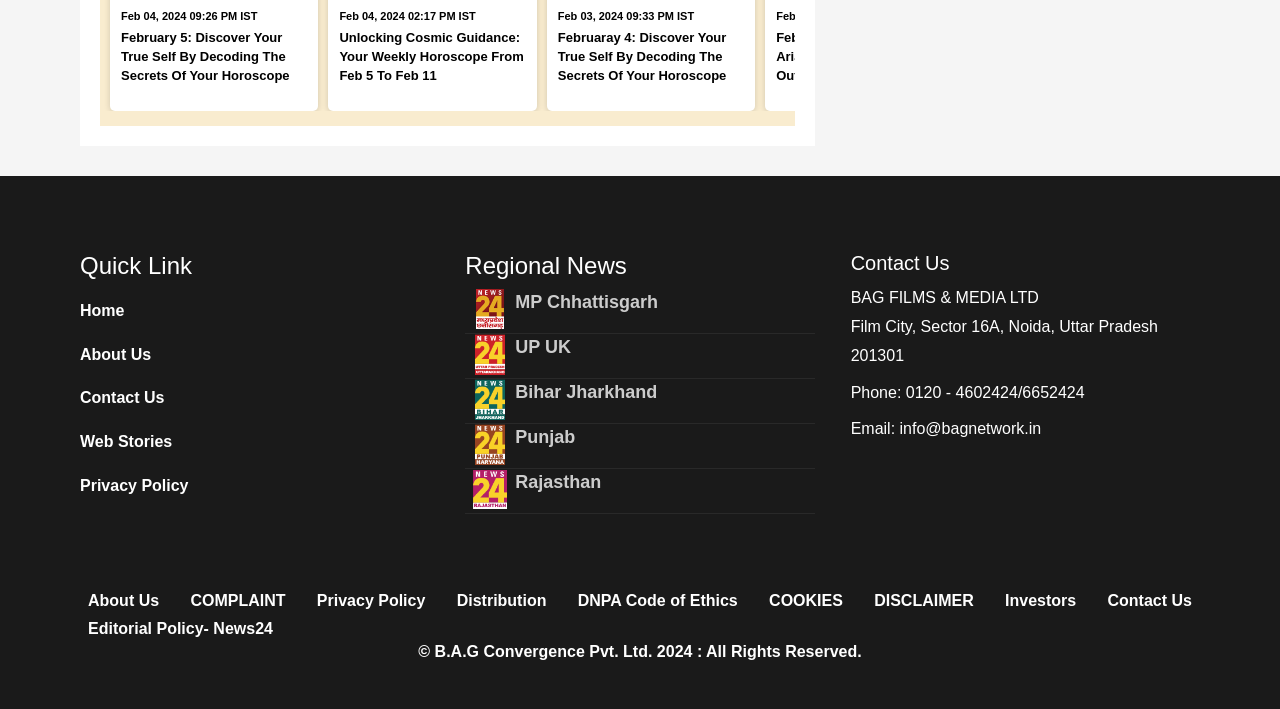Find the bounding box coordinates of the clickable area required to complete the following action: "Check out Web Stories".

[0.062, 0.604, 0.185, 0.643]